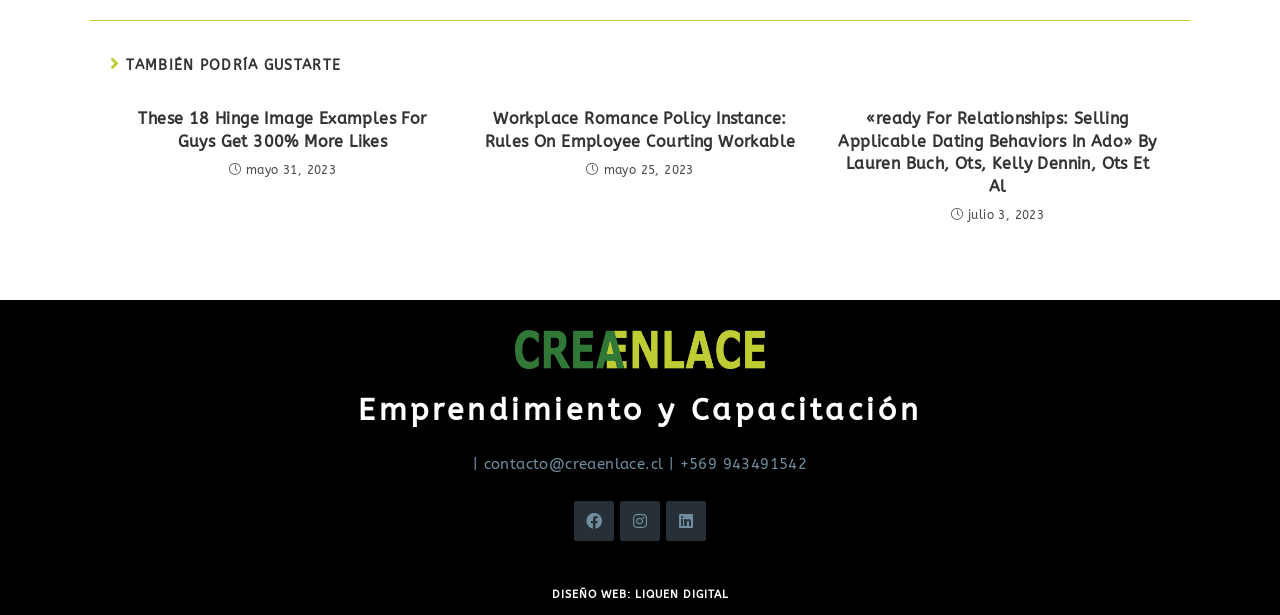Please answer the following question using a single word or phrase: 
What is the email address provided in the footer?

contacto@creaenlace.cl